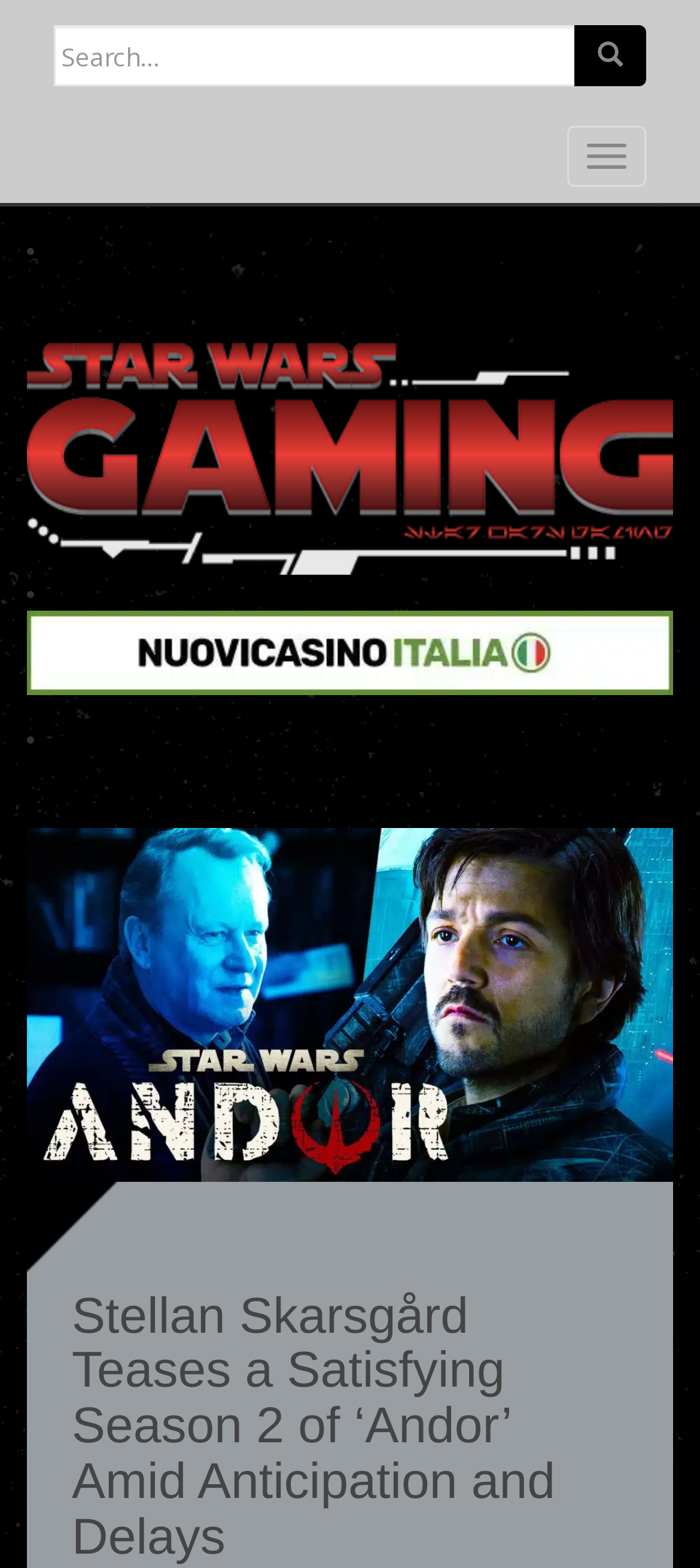What is the purpose of the search bar?
Give a thorough and detailed response to the question.

I determined the purpose of the search bar by looking at the static text 'Search for:' and the corresponding textbox and button. The search bar is likely used to search for content within the website.